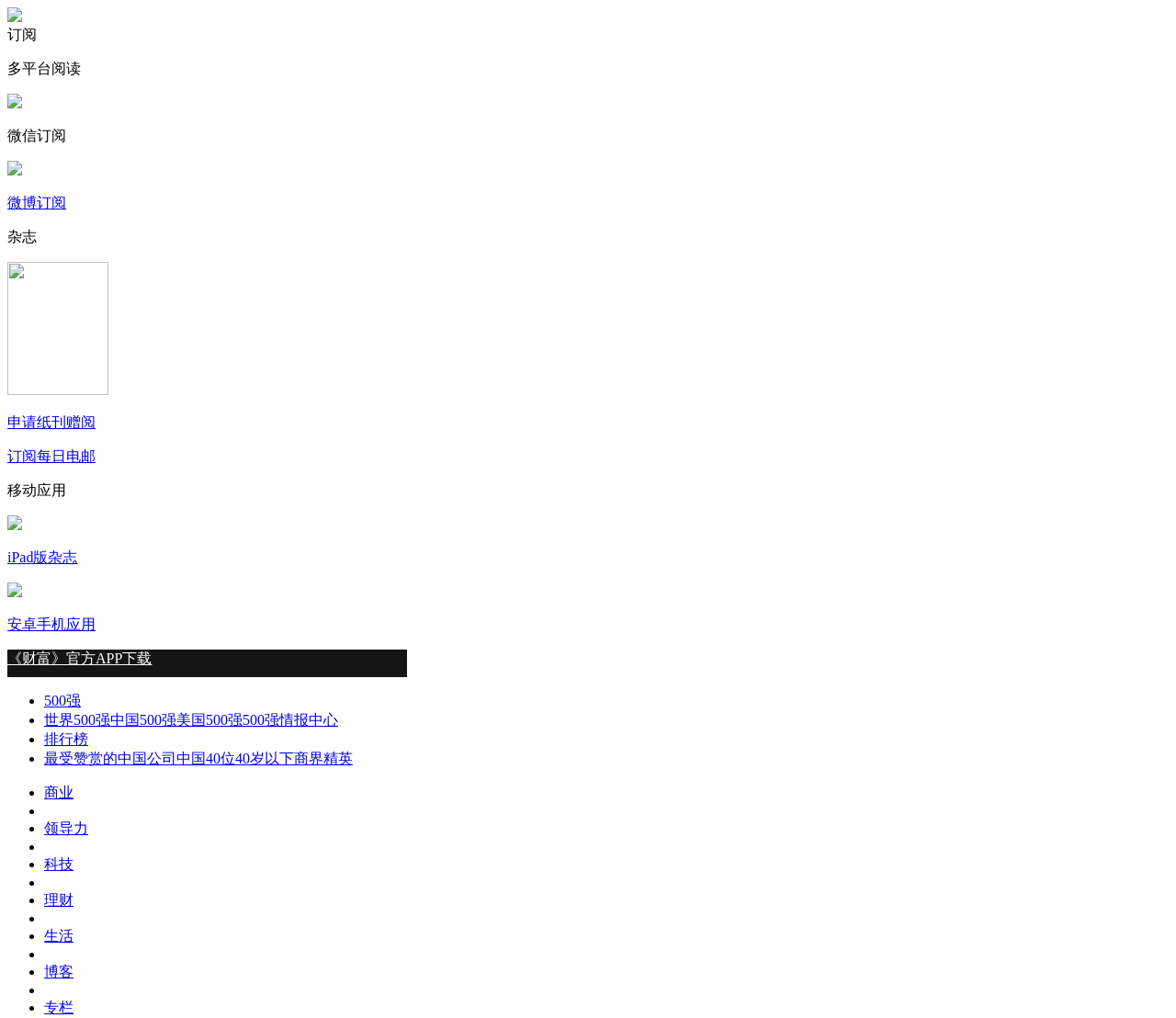What is the category of the link '领导力'?
Using the image, give a concise answer in the form of a single word or short phrase.

Business